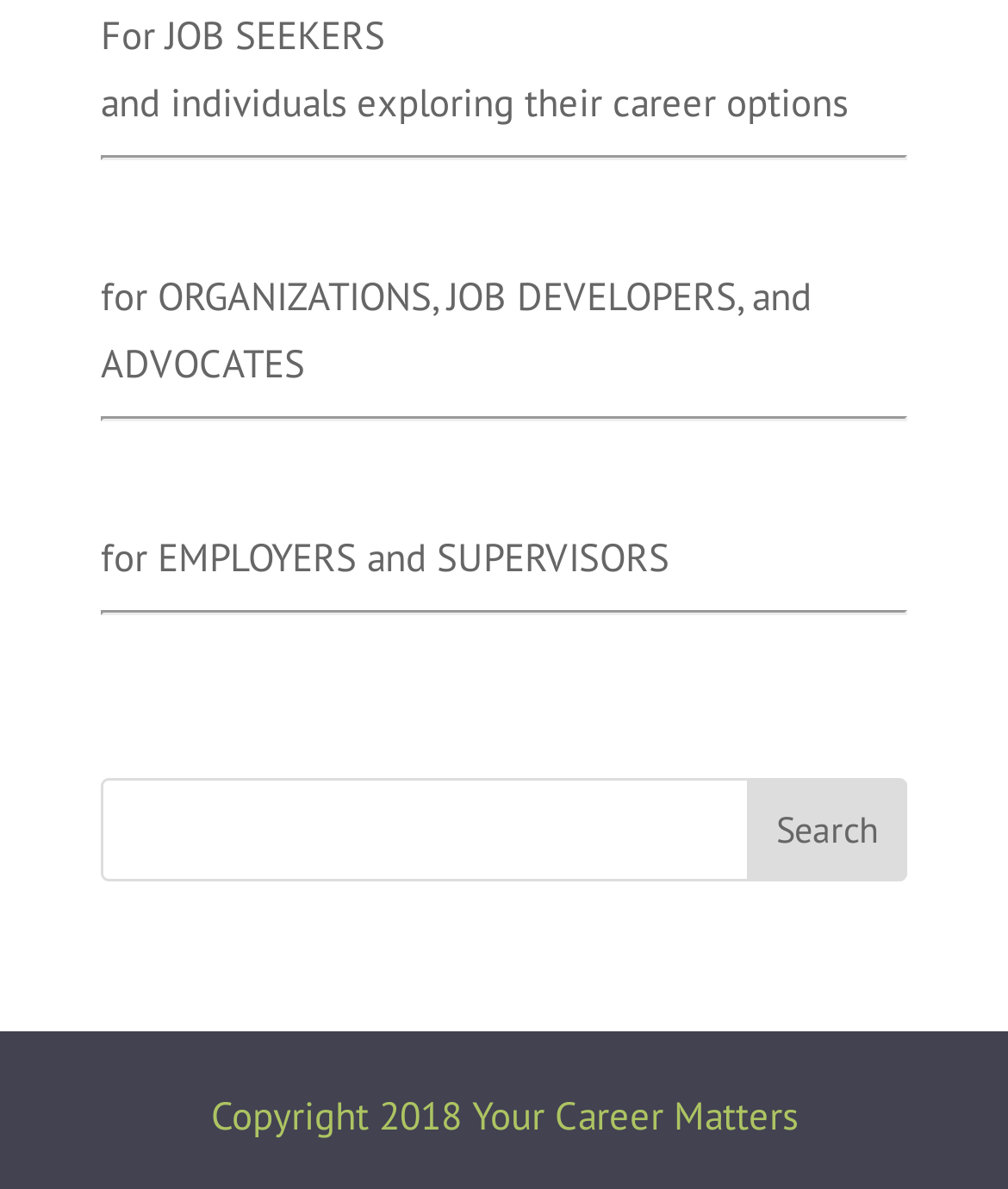What is the function of the separators on the webpage?
Provide a detailed and well-explained answer to the question.

The separators are horizontal lines that separate the three prominent links at the top of the webpage. They provide a visual distinction between the different links and help to organize the content on the webpage.